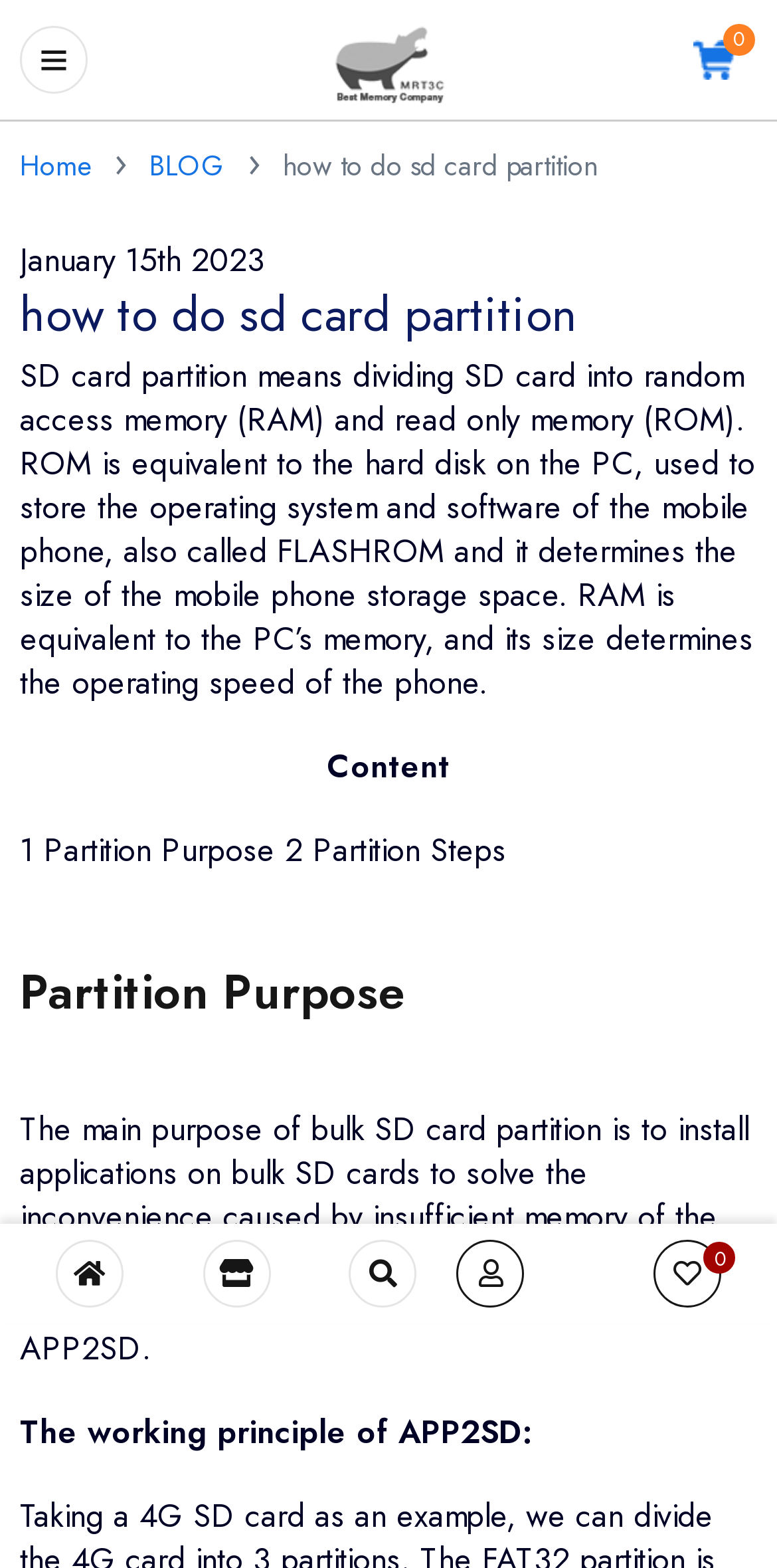Refer to the image and provide an in-depth answer to the question:
What is APP2SD?

APP2SD is also known as the working principle of bulk SD card partition, which is to install applications on SD cards to solve the inconvenience caused by insufficient memory of the machine itself, and to better improve the stability and running speed of the system.